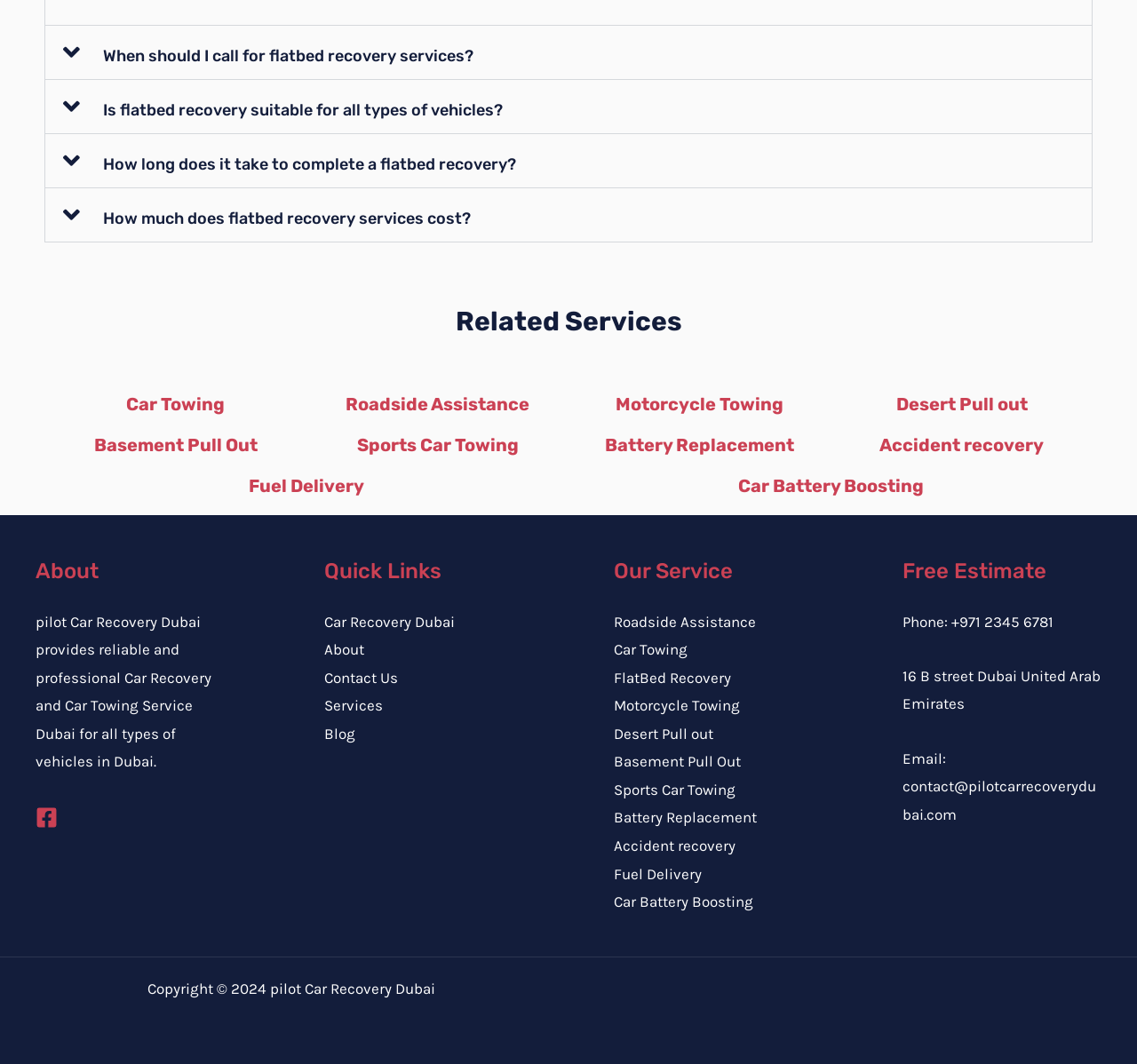What is the name of the company providing car recovery services?
Based on the image, answer the question in a detailed manner.

The company name is mentioned in the footer section of the webpage, specifically in the 'About' section, which states 'pilot Car Recovery Dubai provides reliable and professional Car Recovery and Car Towing Service Dubai for all types of vehicles in Dubai.'